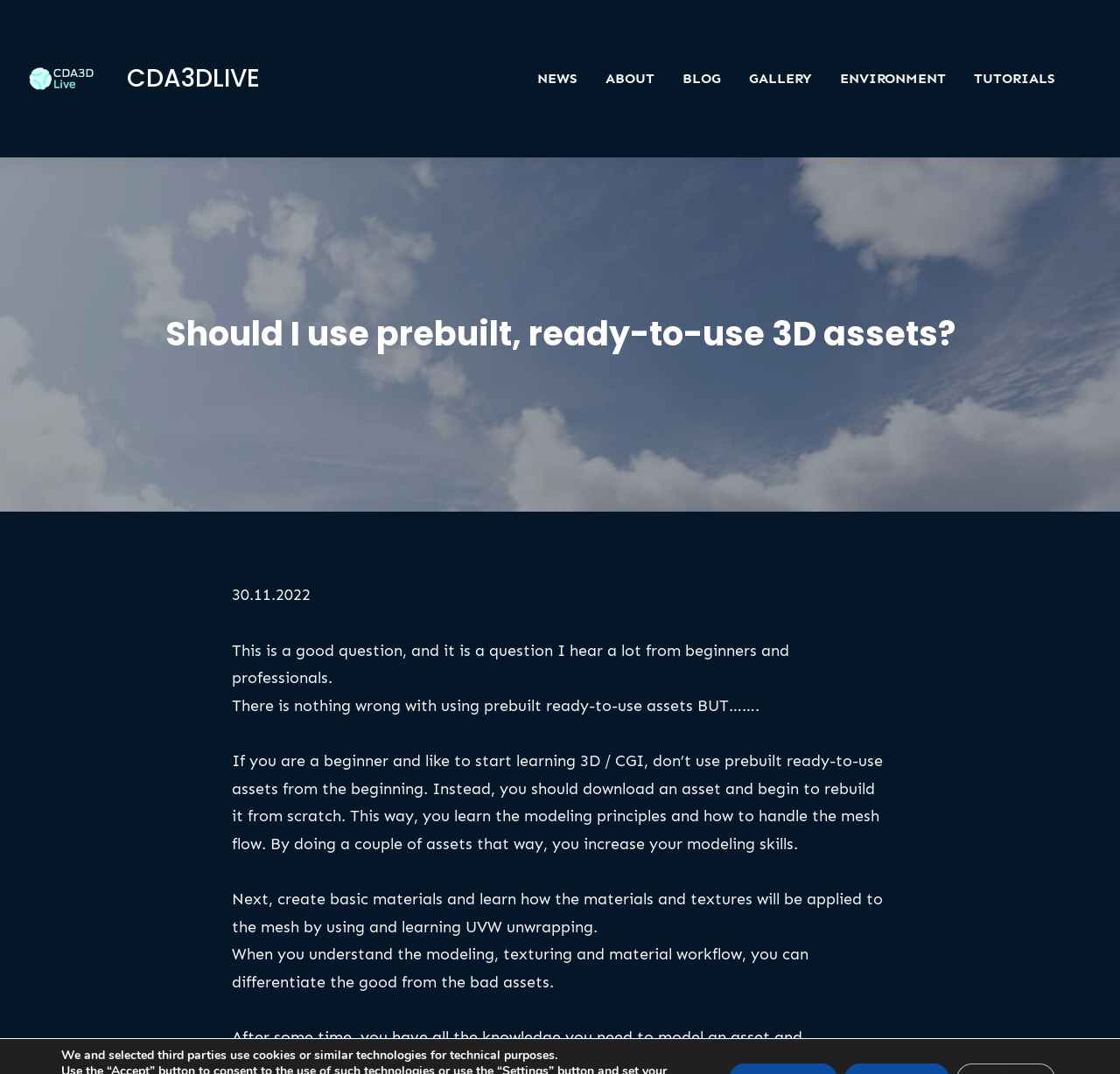What is the website's name?
Refer to the image and respond with a one-word or short-phrase answer.

CDA3DLive